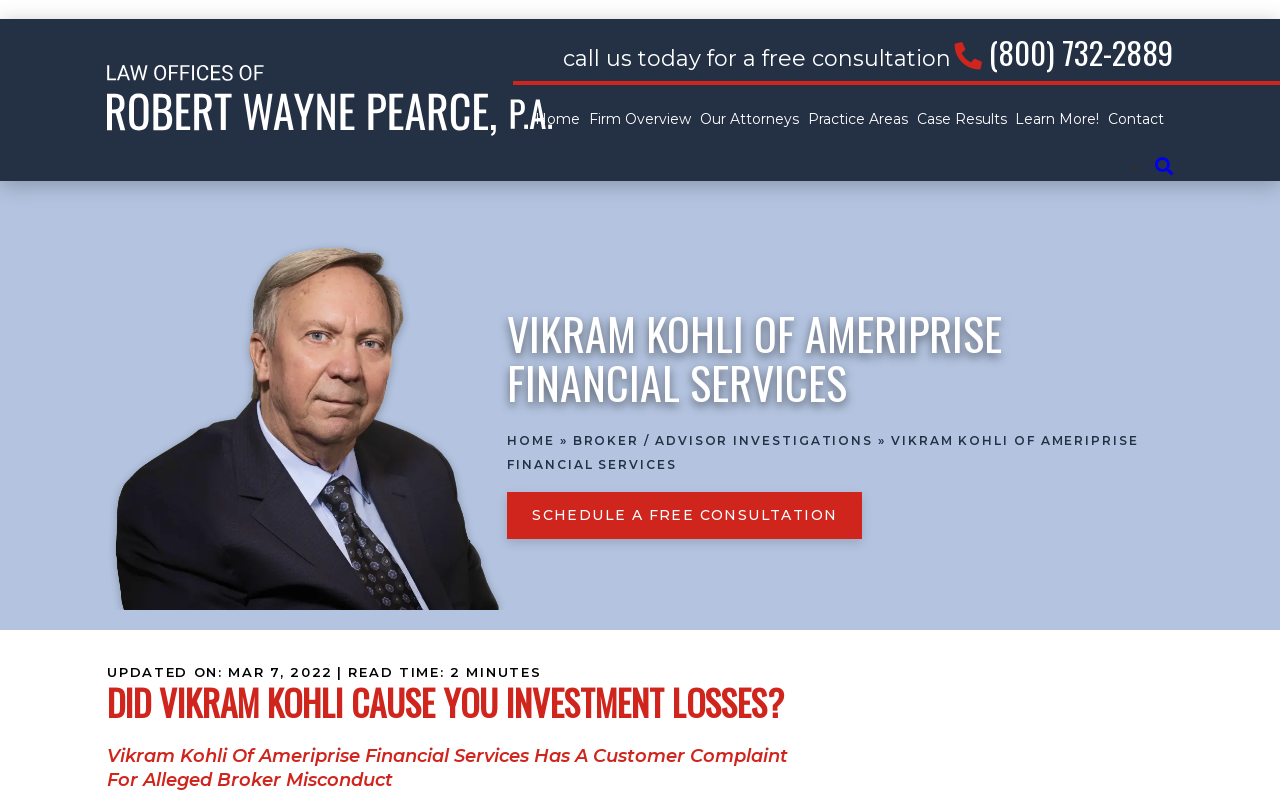What is the name of the financial services company associated with Vikram Kohli?
Refer to the image and give a detailed answer to the query.

I found the answer by looking at the heading element with the text 'VIKRAM KOHLI OF AMERIPRISE FINANCIAL SERVICES', which suggests that Vikram Kohli is associated with Ameriprise Financial Services.